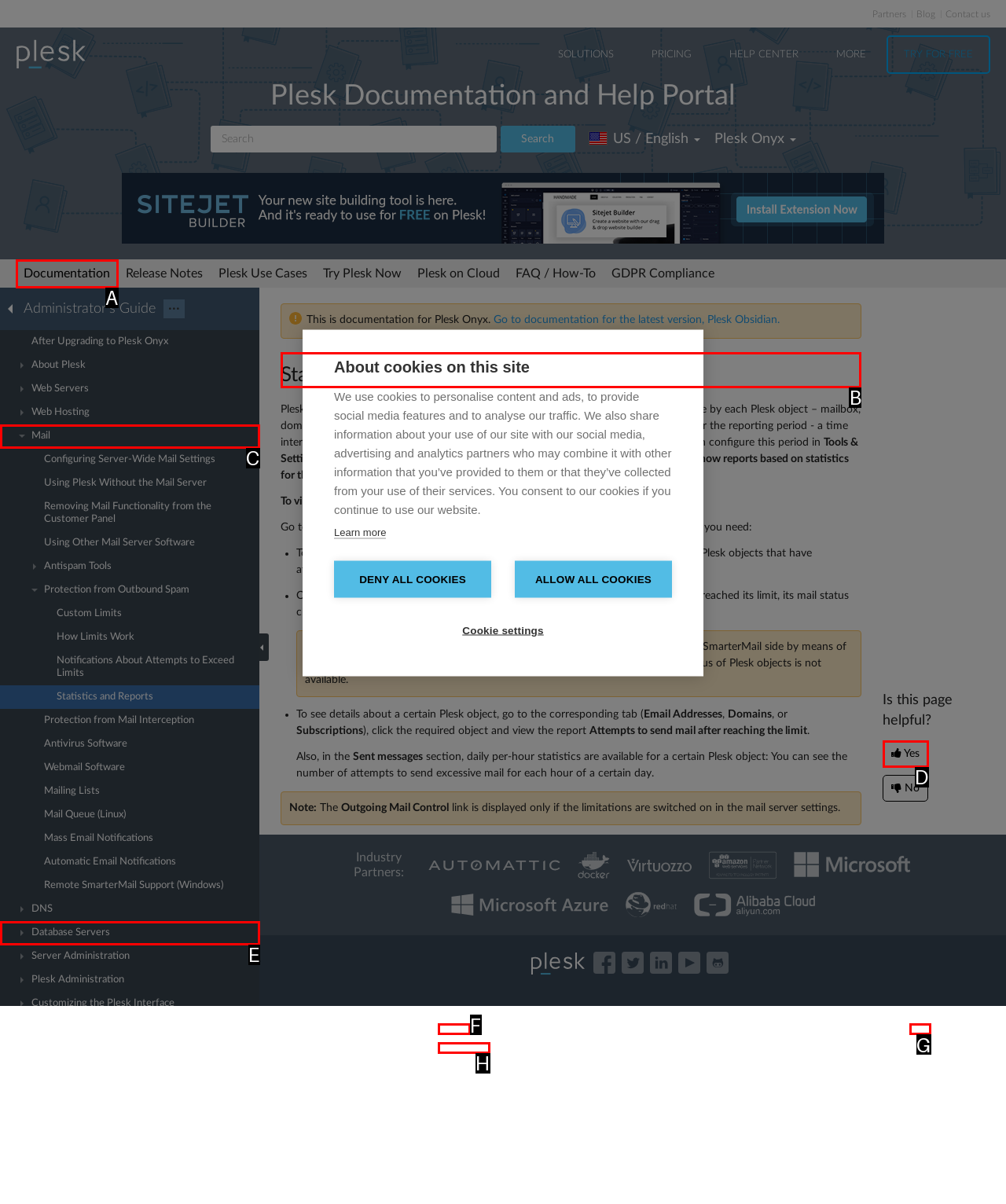Determine the letter of the UI element that will complete the task: View Statistics and Reports
Reply with the corresponding letter.

B